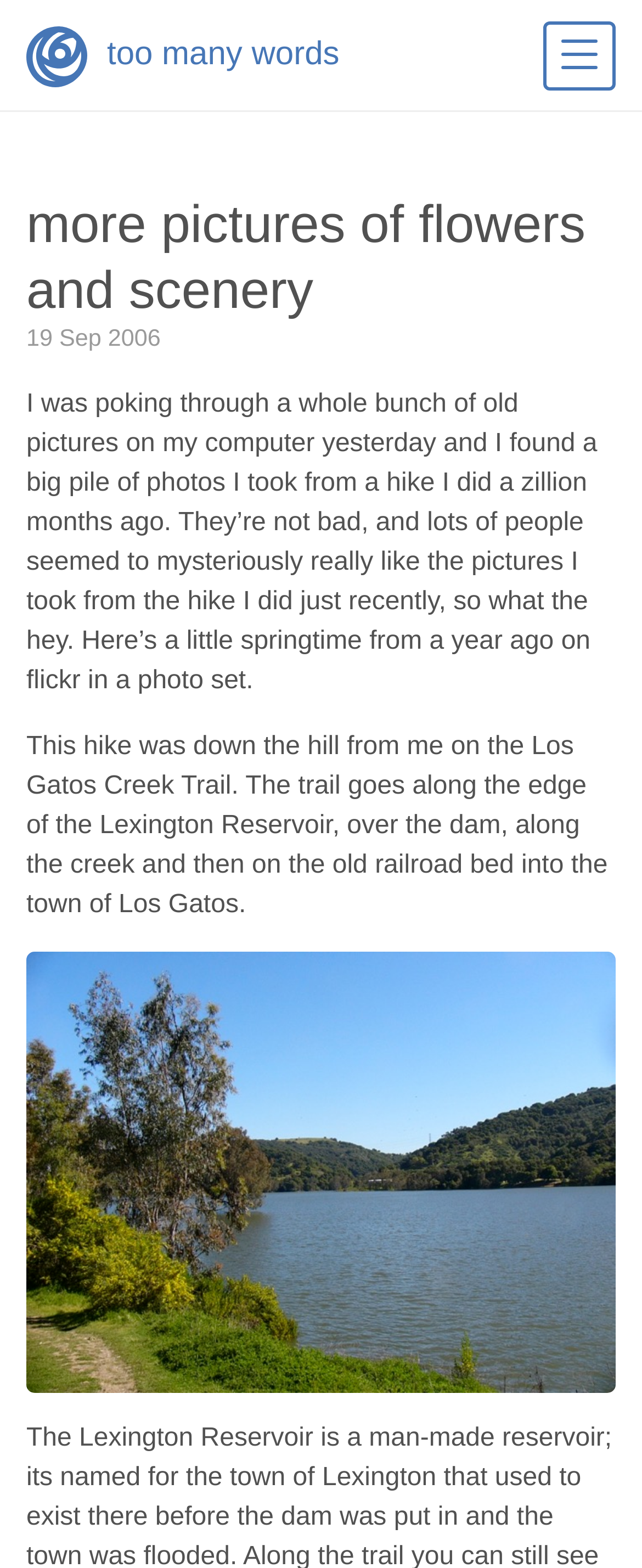Where is the hike mentioned in the text? Using the information from the screenshot, answer with a single word or phrase.

Los Gatos Creek Trail